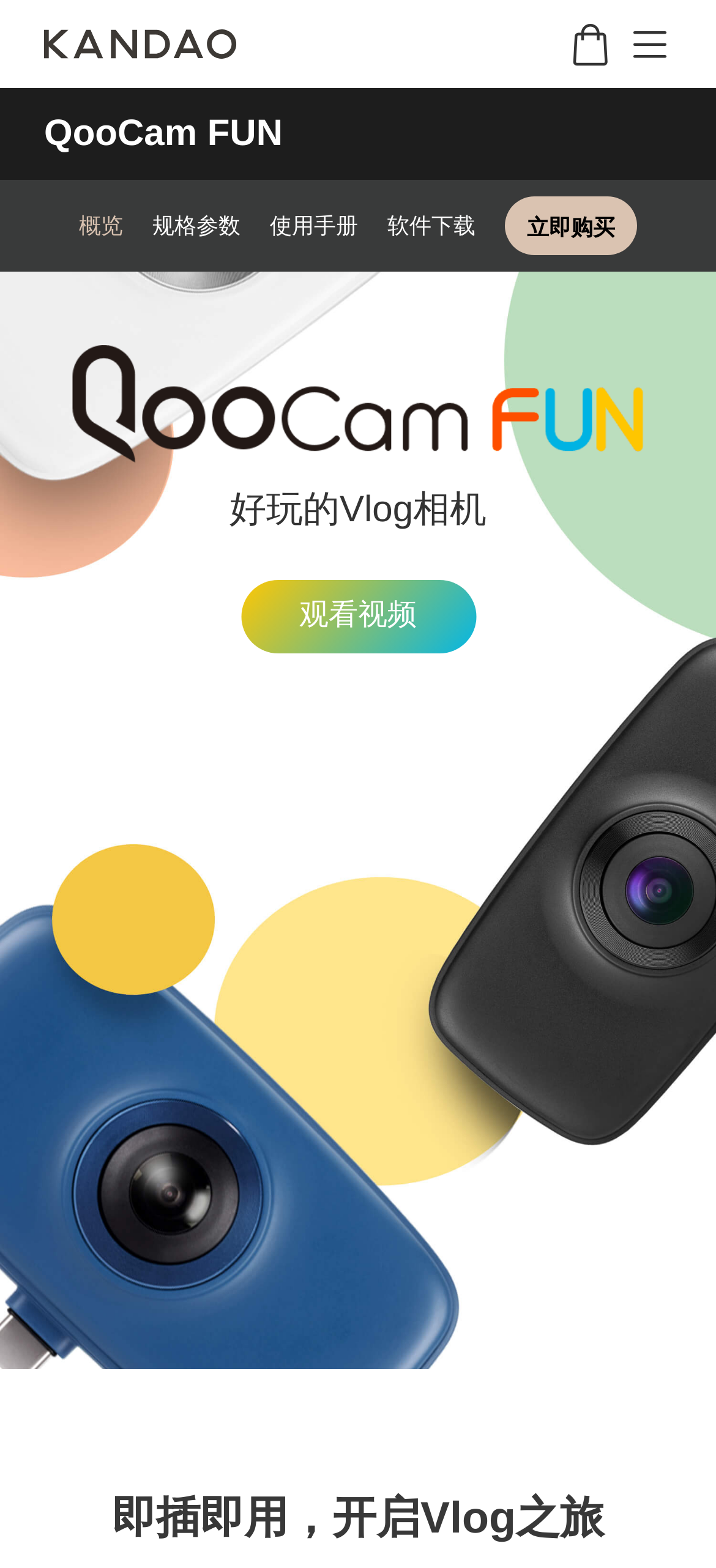What is the resolution of the video that can be captured with this camera?
Look at the image and respond with a single word or a short phrase.

4K